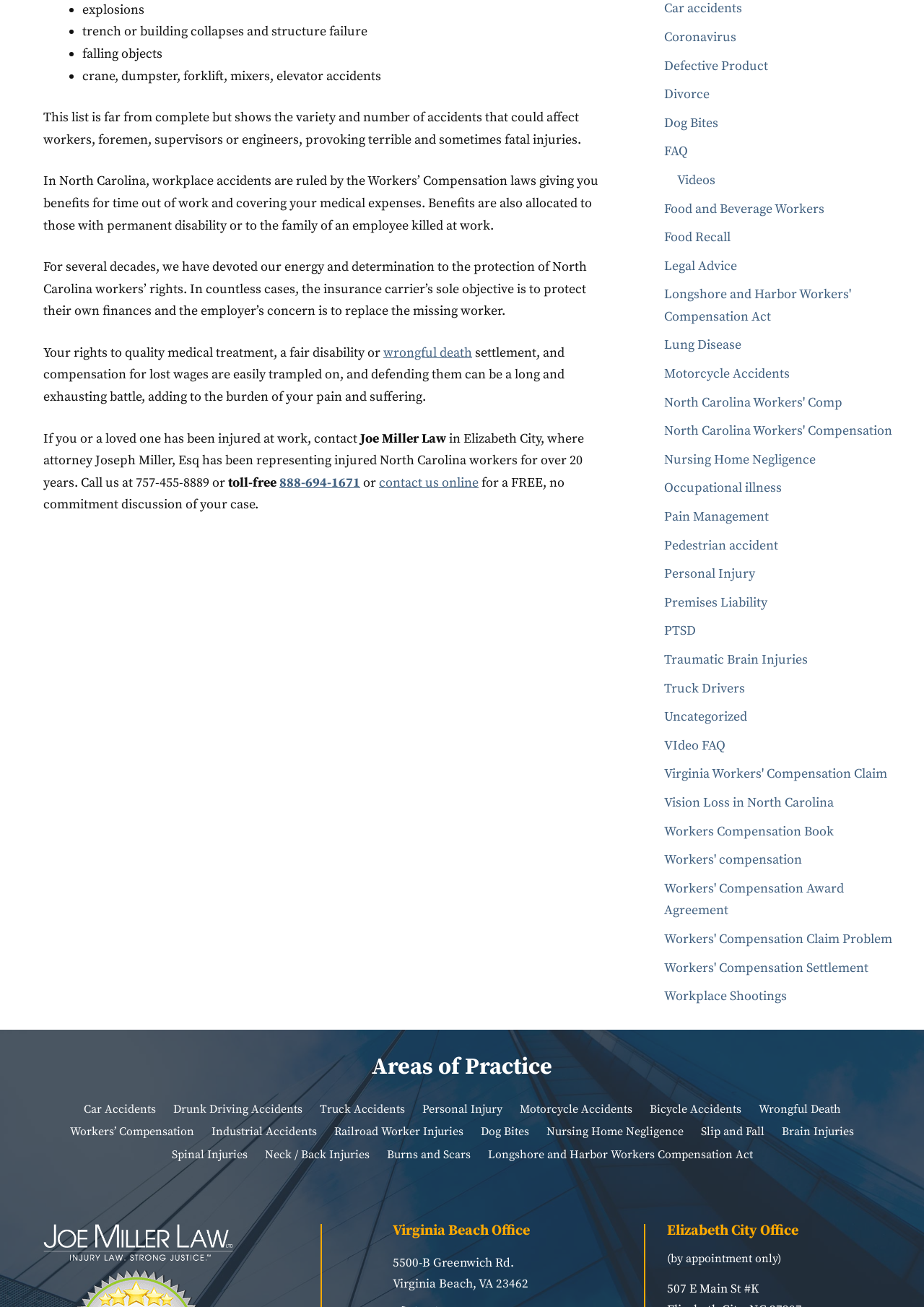Please answer the following question using a single word or phrase: What is the phone number to contact Joe Miller Law?

757-455-8889